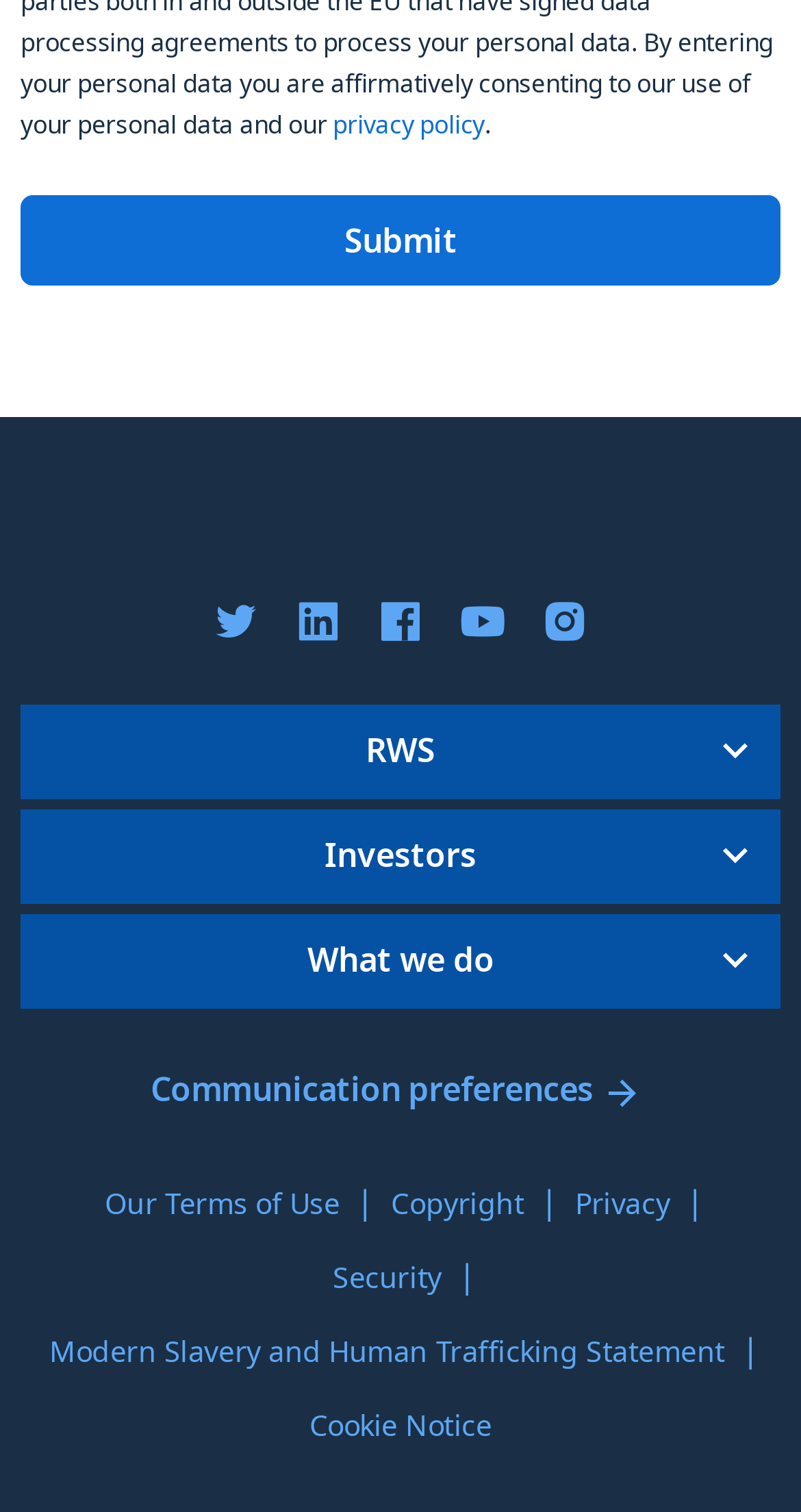Review the image closely and give a comprehensive answer to the question: How many social media links are there in the footer?

I counted the number of links with social media platform names, such as Twitter, LinkedIn, Facebook, YouTube, and Instagram, and found that there are 5 social media links in the footer.